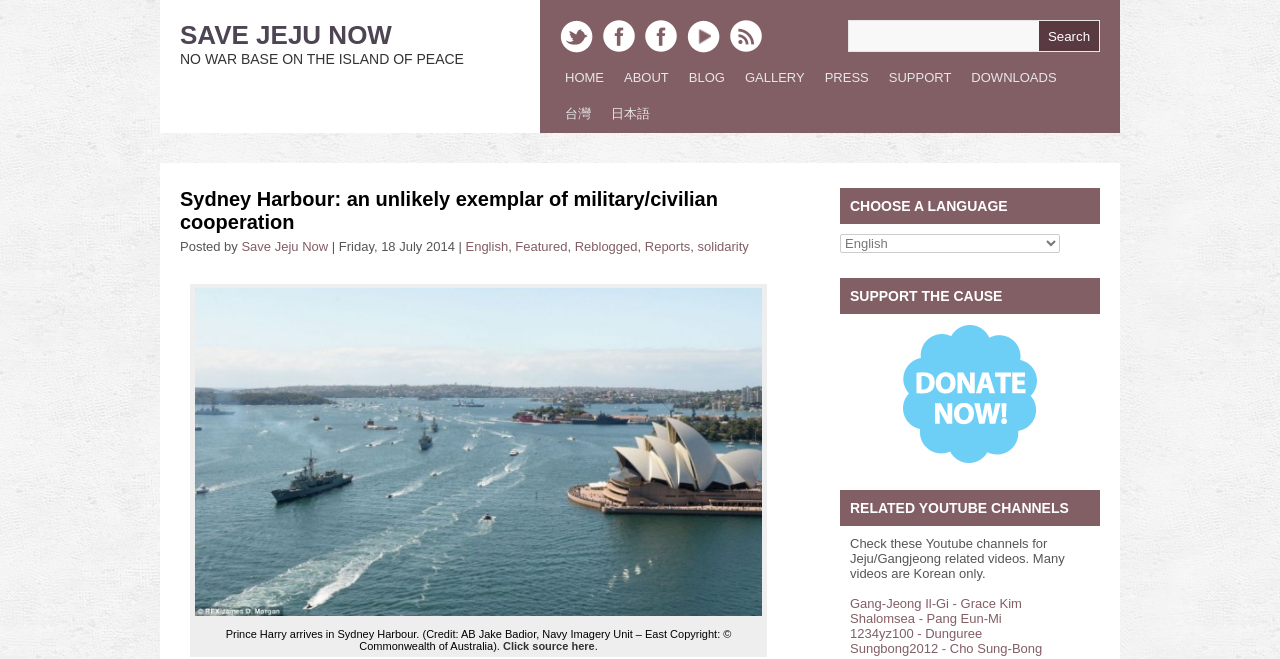Locate and extract the headline of this webpage.

SAVE JEJU NOW